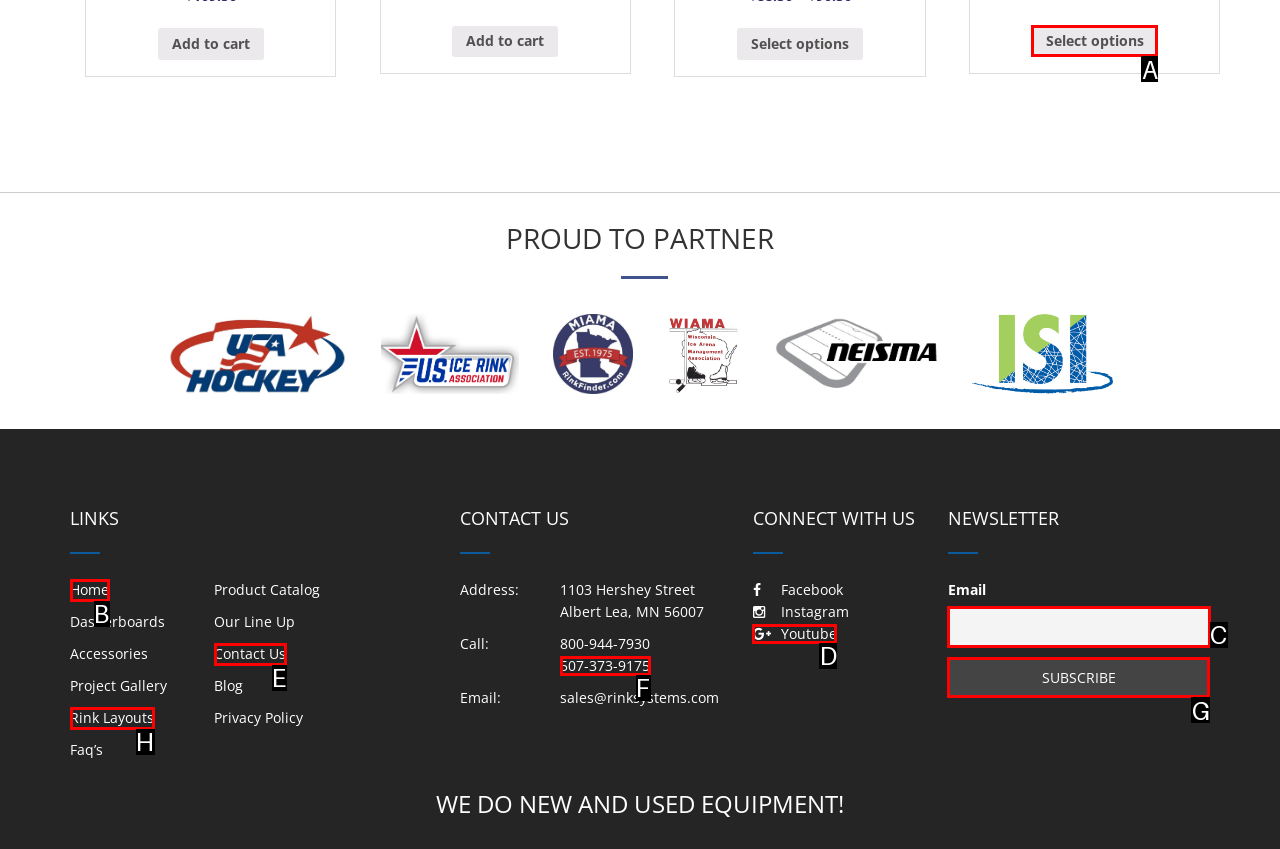Tell me which one HTML element I should click to complete the following task: Subscribe to the newsletter Answer with the option's letter from the given choices directly.

G